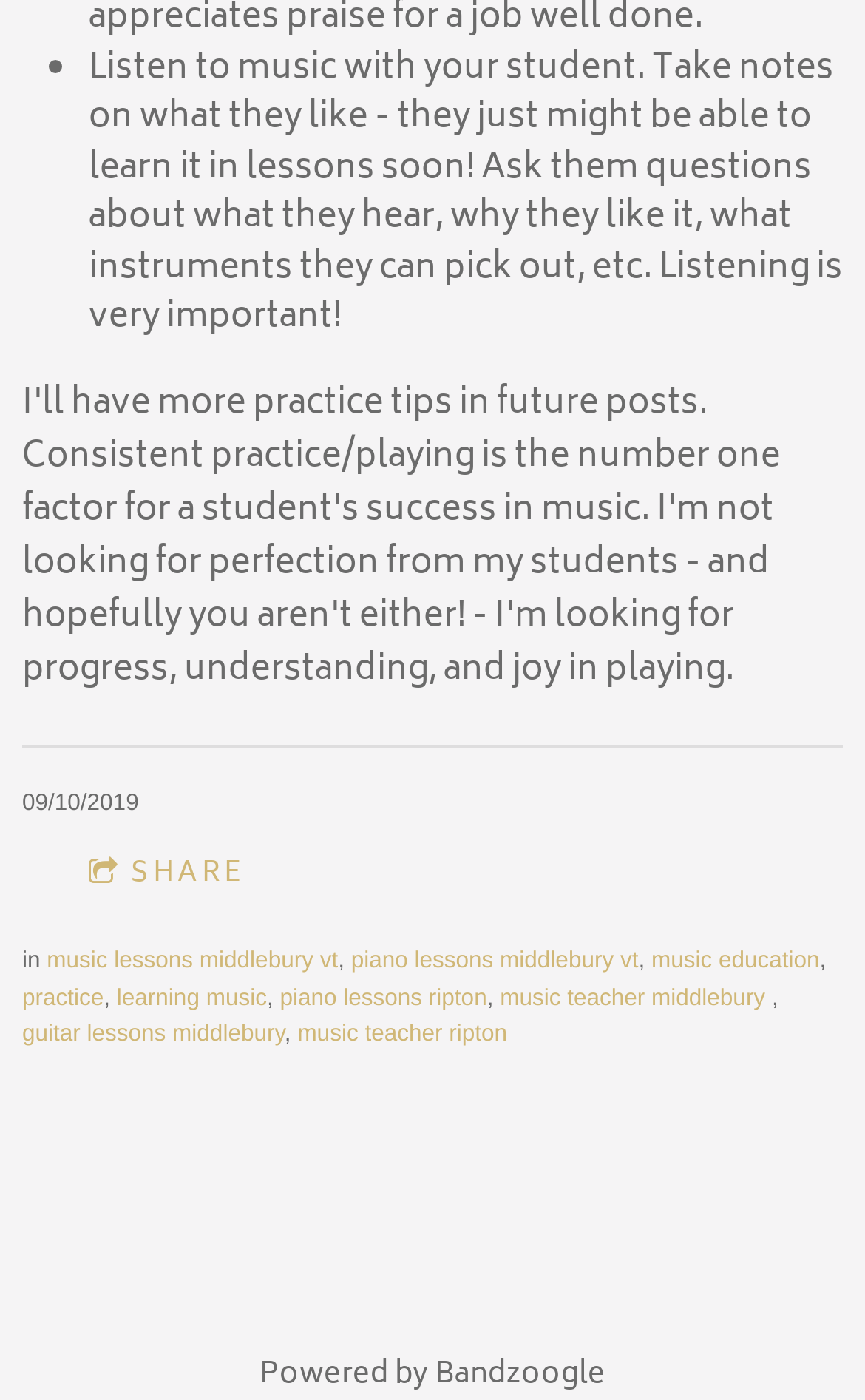Can you find the bounding box coordinates for the element to click on to achieve the instruction: "Explore guitar lessons middlebury"?

[0.026, 0.73, 0.329, 0.749]